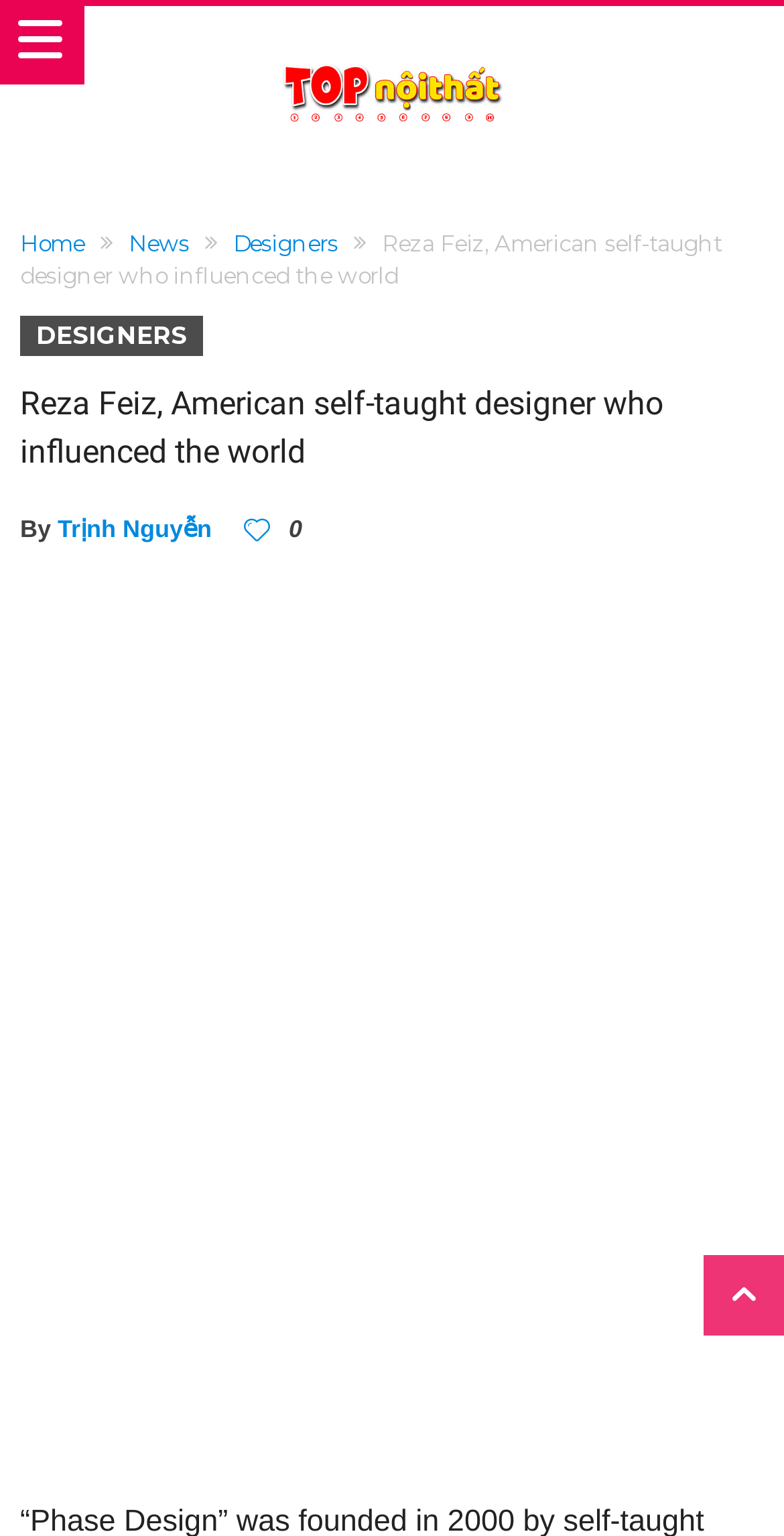How many main navigation links are there?
Examine the image and give a concise answer in one word or a short phrase.

3